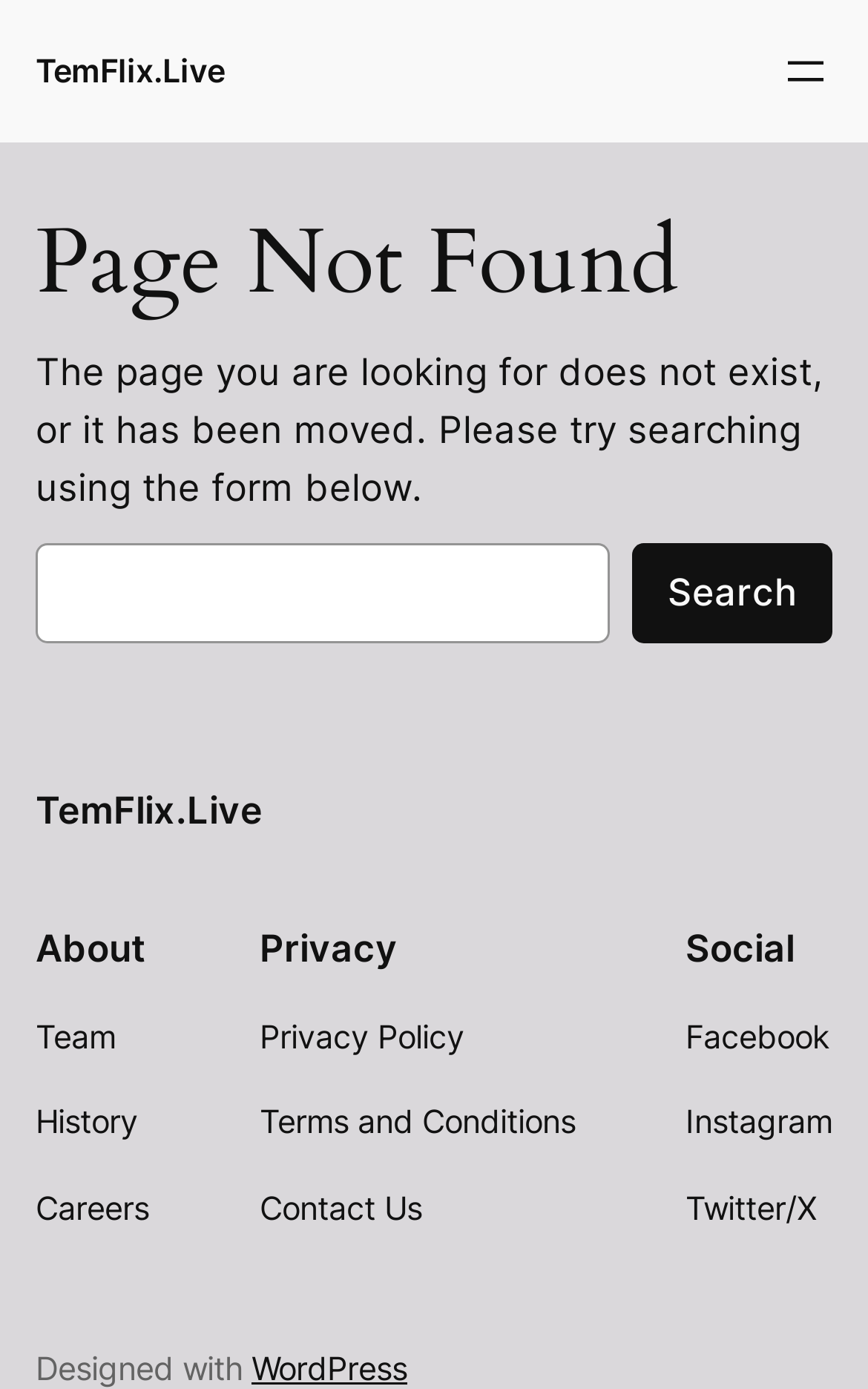Could you identify the text that serves as the heading for this webpage?

Page Not Found